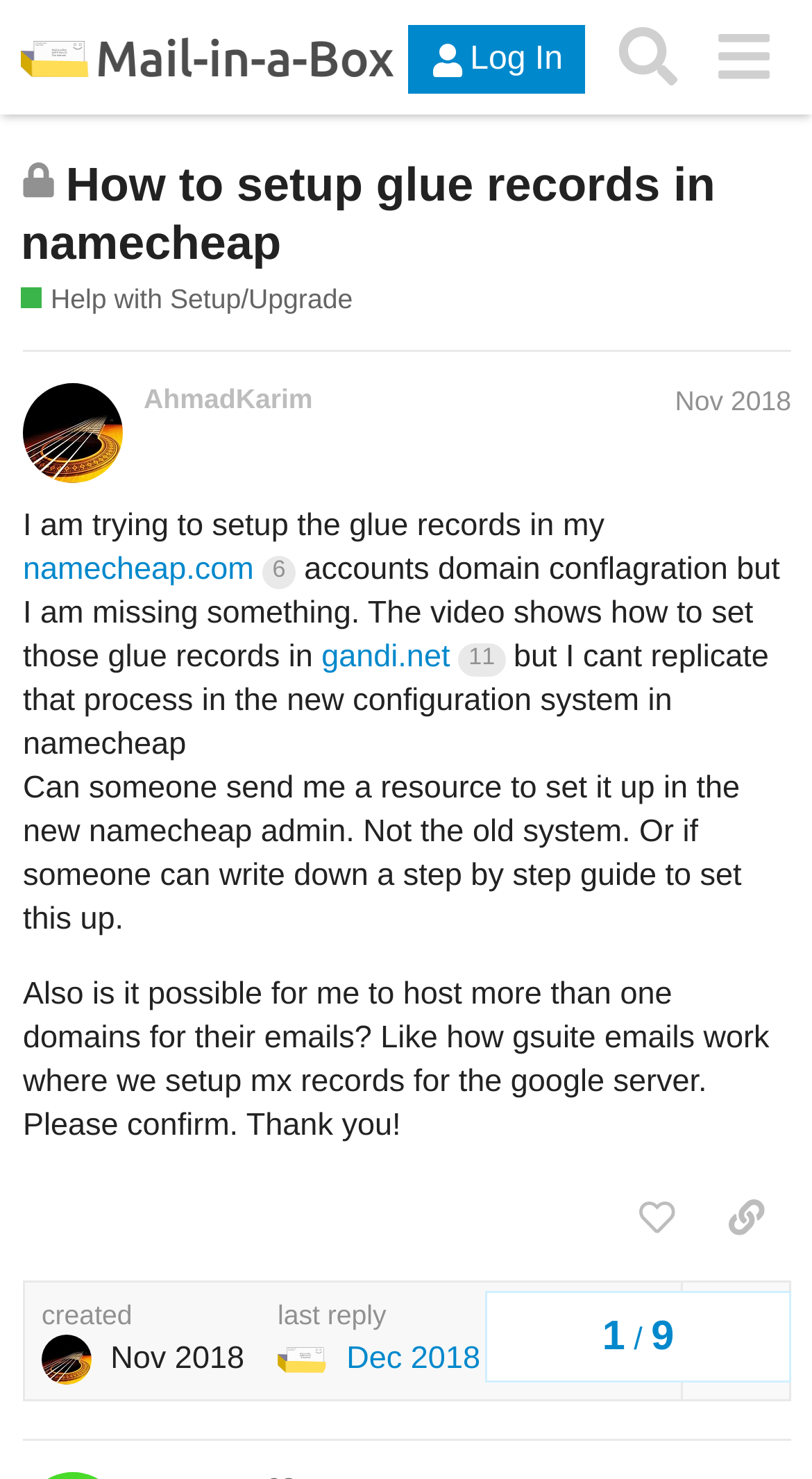What is the name of the forum?
Based on the screenshot, give a detailed explanation to answer the question.

I determined the name of the forum by looking at the link 'Mail-in-a-Box Forum' which is present in the header of the webpage.